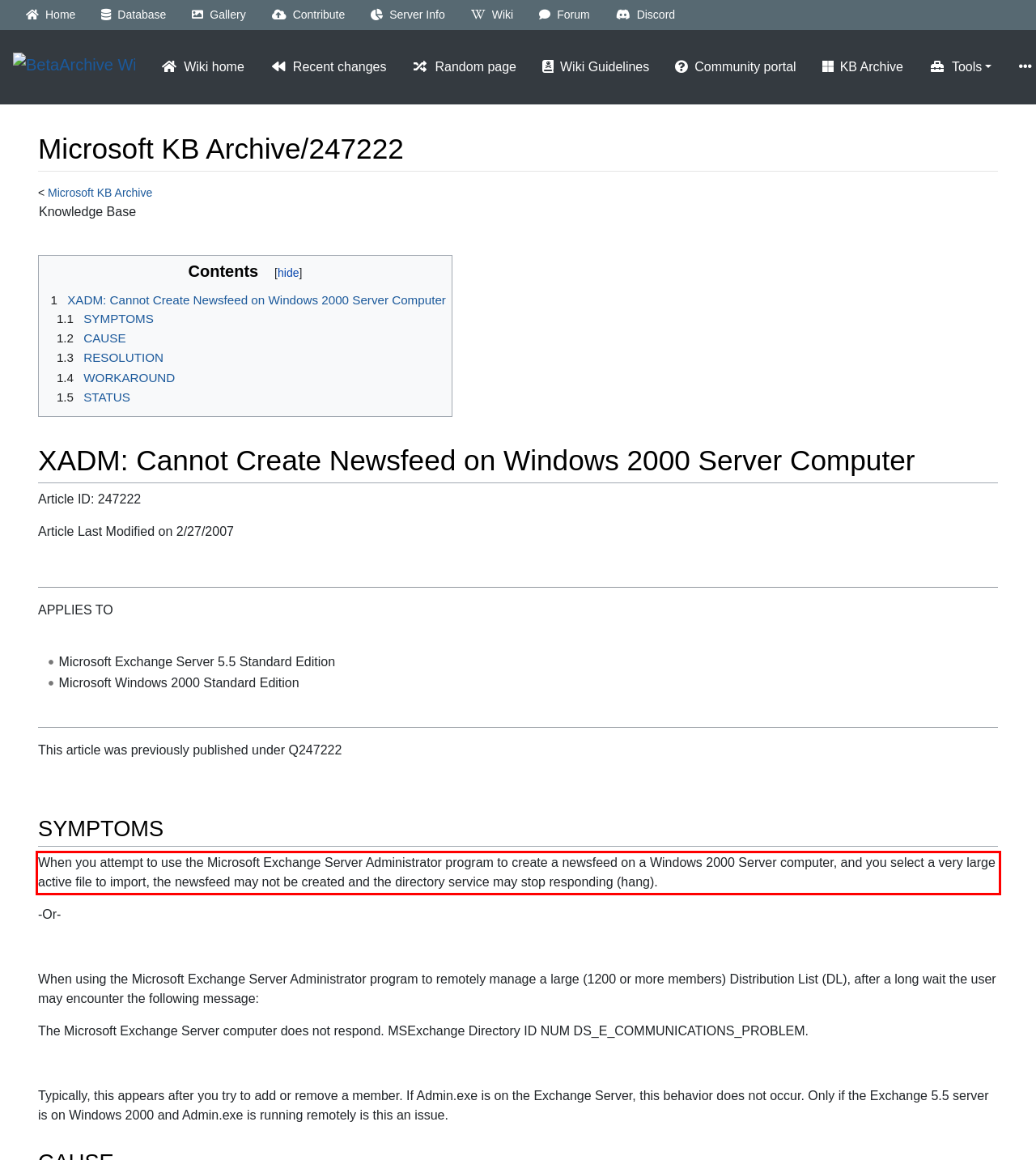From the provided screenshot, extract the text content that is enclosed within the red bounding box.

When you attempt to use the Microsoft Exchange Server Administrator program to create a newsfeed on a Windows 2000 Server computer, and you select a very large active file to import, the newsfeed may not be created and the directory service may stop responding (hang).